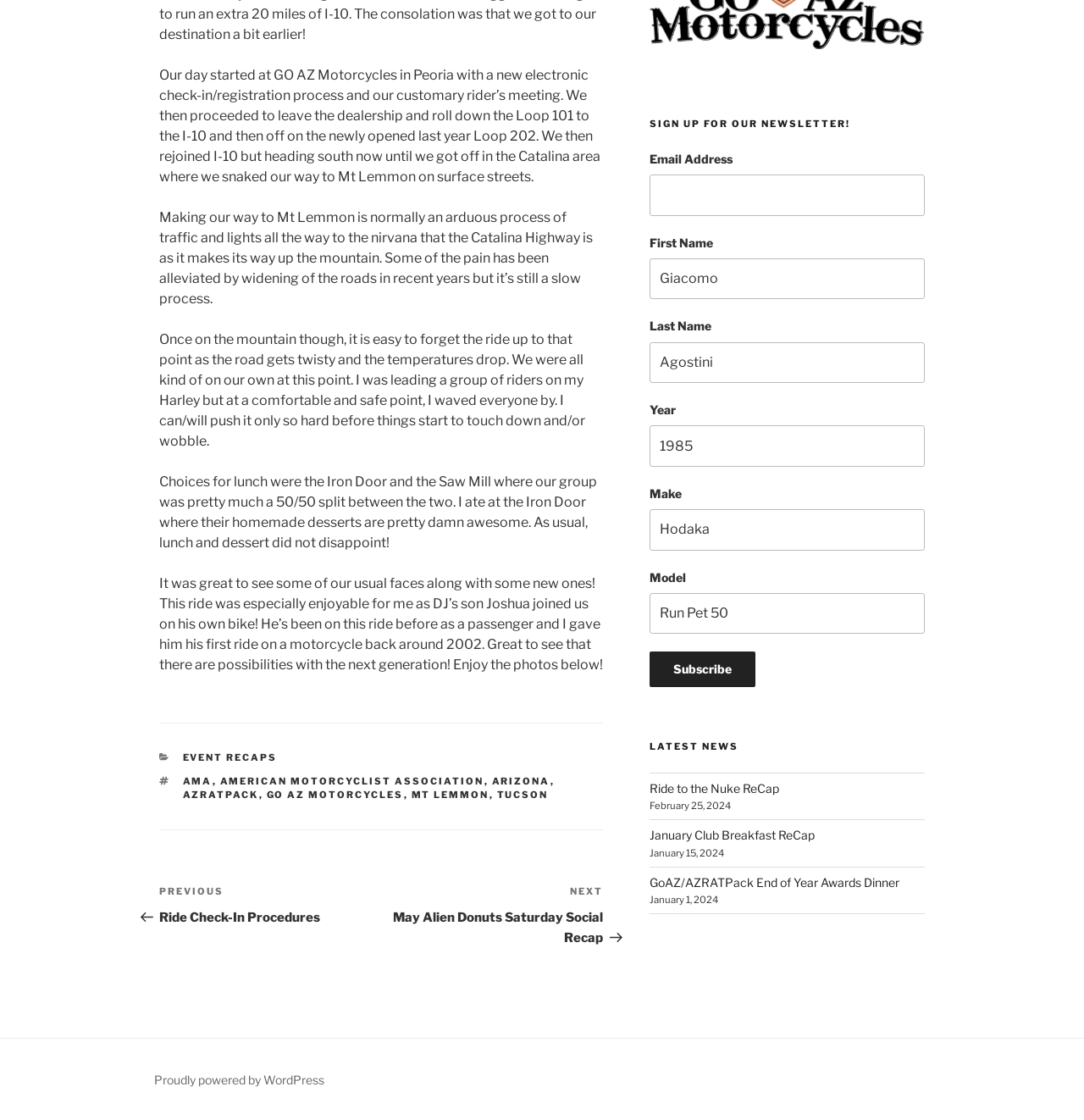Please find the bounding box coordinates for the clickable element needed to perform this instruction: "Enter email address in the input field".

[0.599, 0.156, 0.853, 0.193]